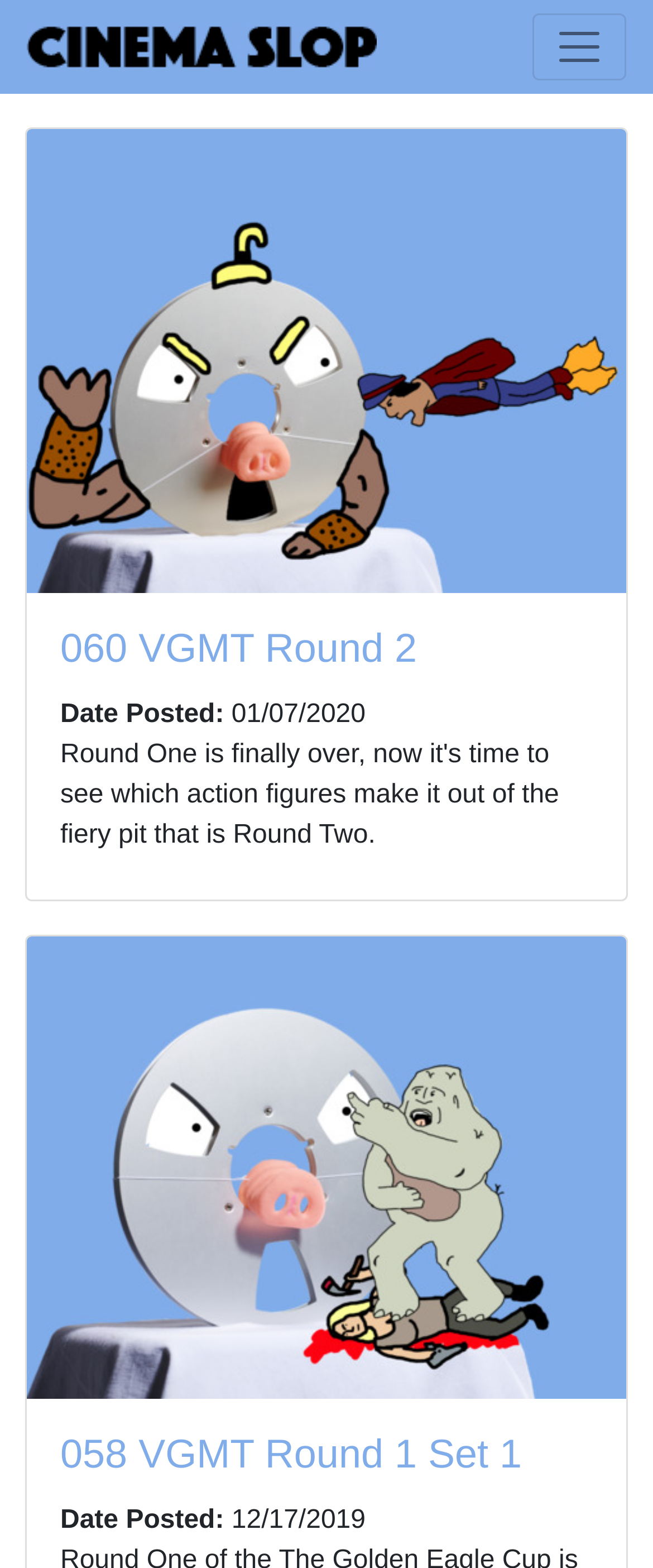Given the description of the UI element: "alt="VGMT Round 1 Set 1"", predict the bounding box coordinates in the form of [left, top, right, bottom], with each value being a float between 0 and 1.

[0.041, 0.735, 0.959, 0.753]